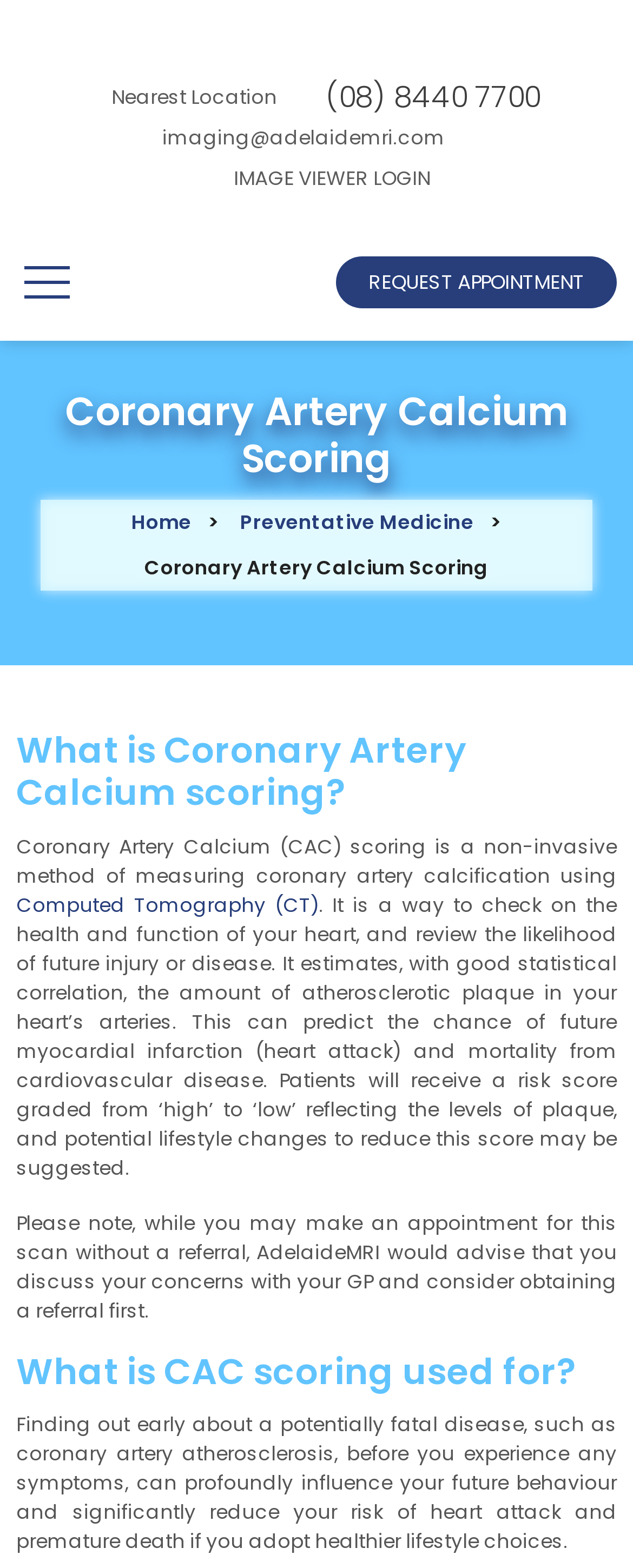What is the location of the nearest imaging center?
Answer the question in as much detail as possible.

The webpage does not provide a specific location of the nearest imaging center, but it does provide a link to 'Nearest Location' which may lead to more information.